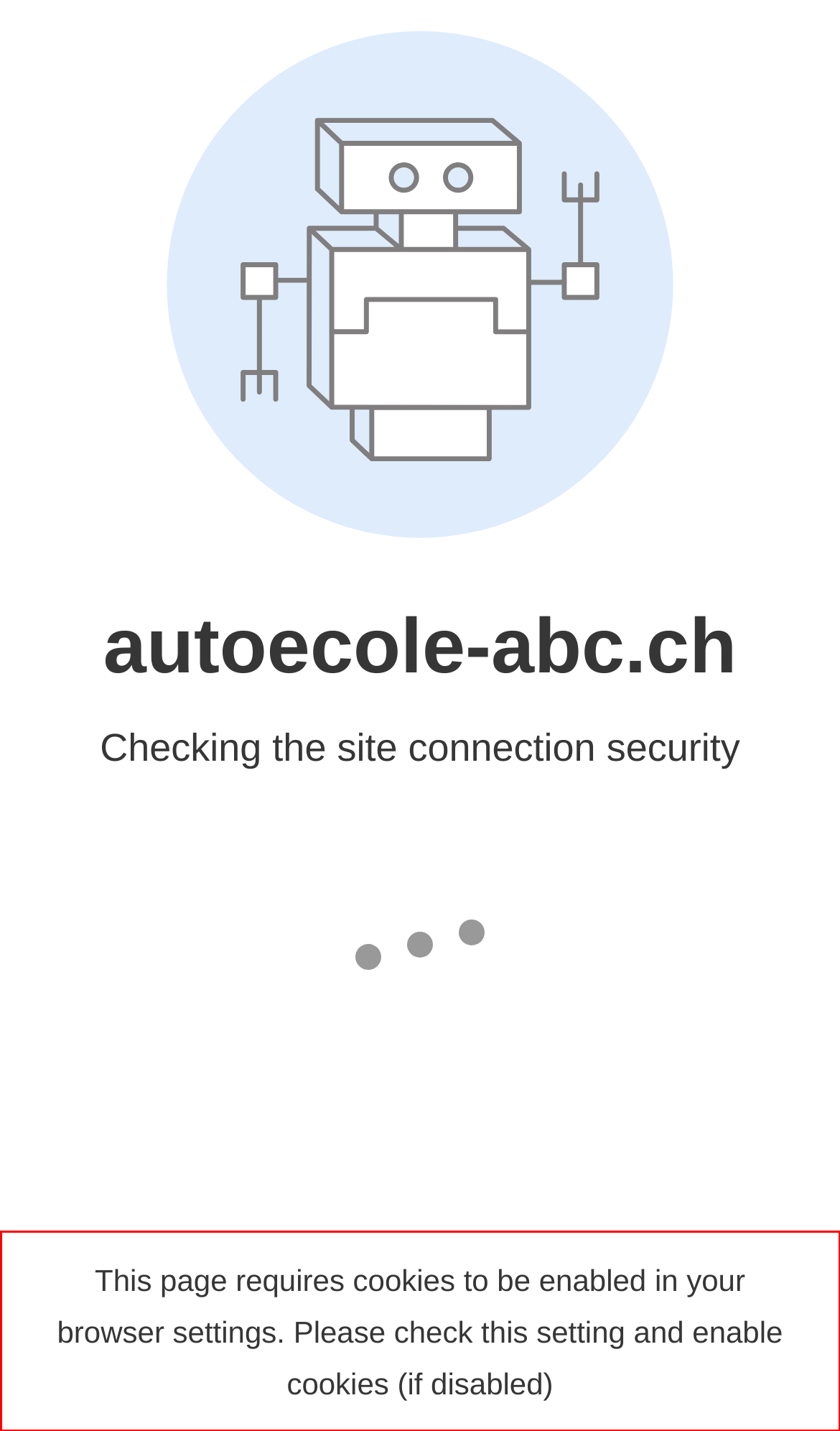You have a screenshot of a webpage with a red bounding box. Use OCR to generate the text contained within this red rectangle.

This page requires cookies to be enabled in your browser settings. Please check this setting and enable cookies (if disabled)